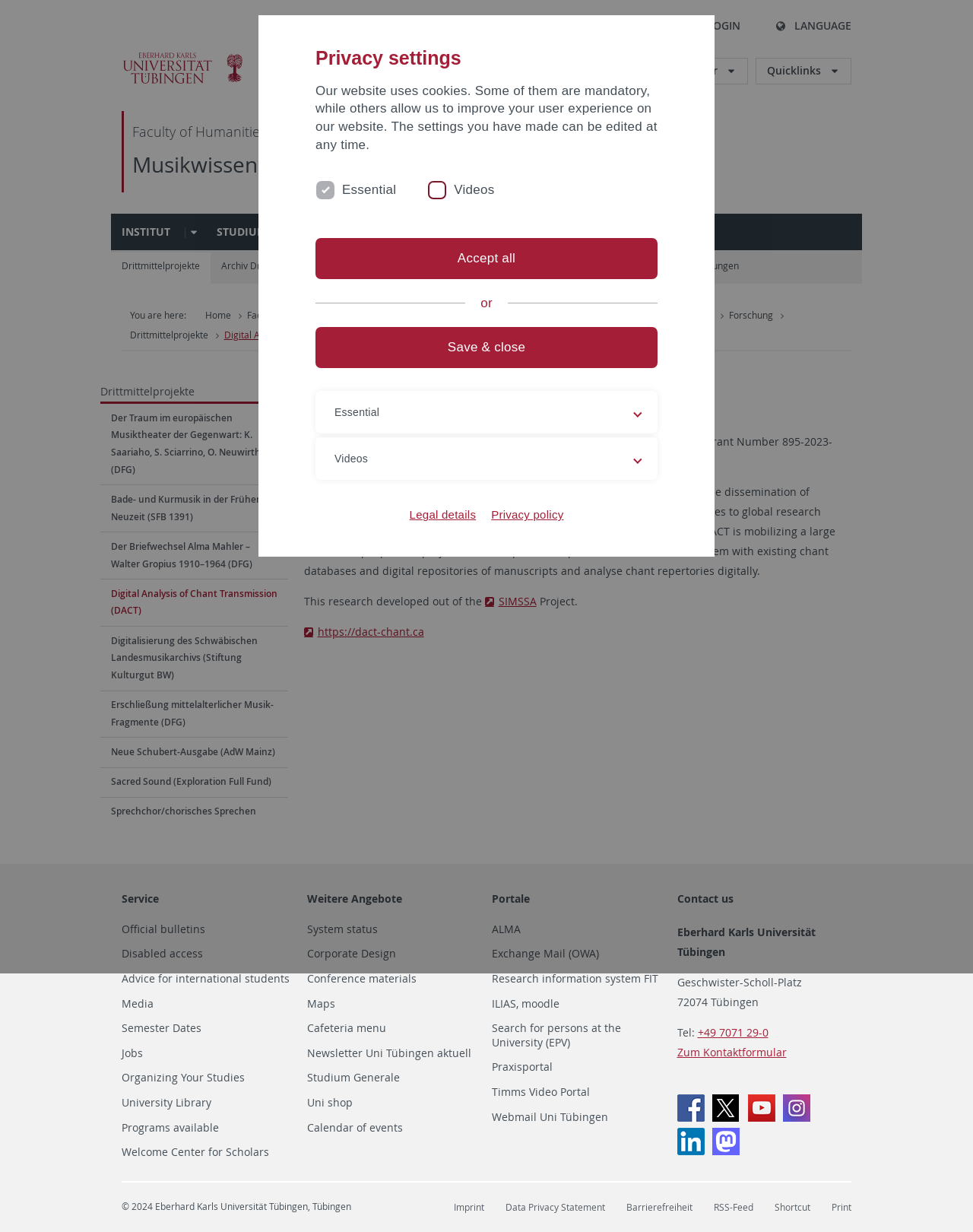Please pinpoint the bounding box coordinates for the region I should click to adhere to this instruction: "Learn more about 'Digital Analysis of Chant Transmission (DACT)'".

[0.23, 0.267, 0.429, 0.277]